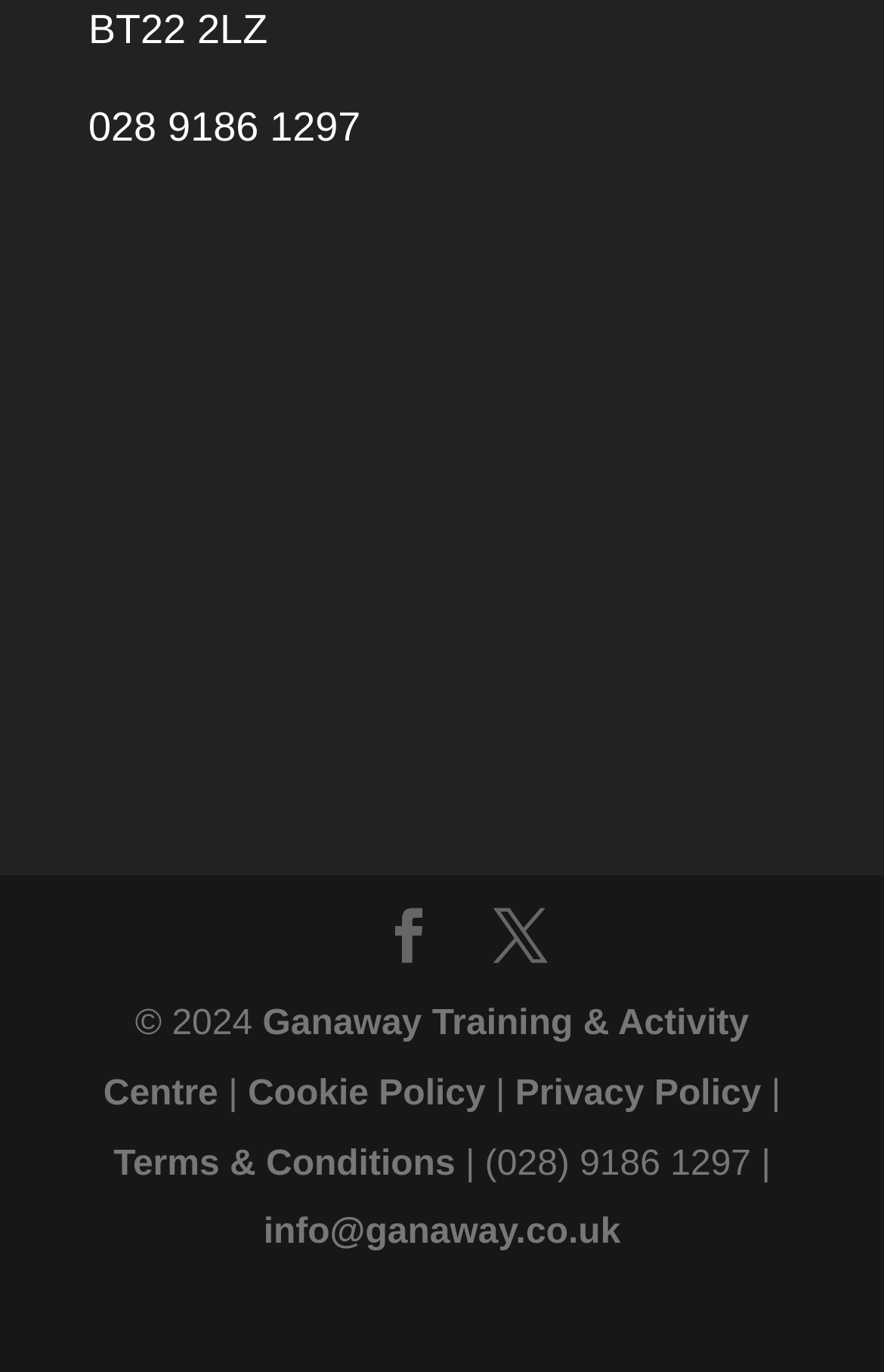What is the year of copyright displayed on the webpage?
Make sure to answer the question with a detailed and comprehensive explanation.

The year of copyright is displayed at the bottom of the webpage, which is '2024'.